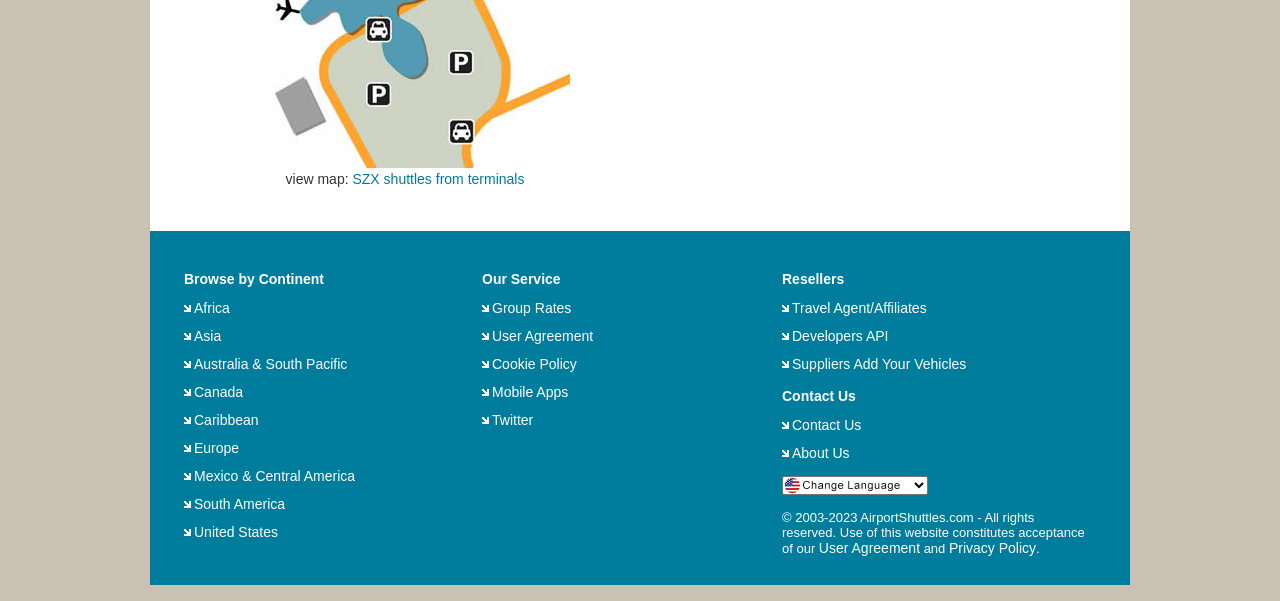Point out the bounding box coordinates of the section to click in order to follow this instruction: "browse Africa".

[0.152, 0.5, 0.18, 0.526]